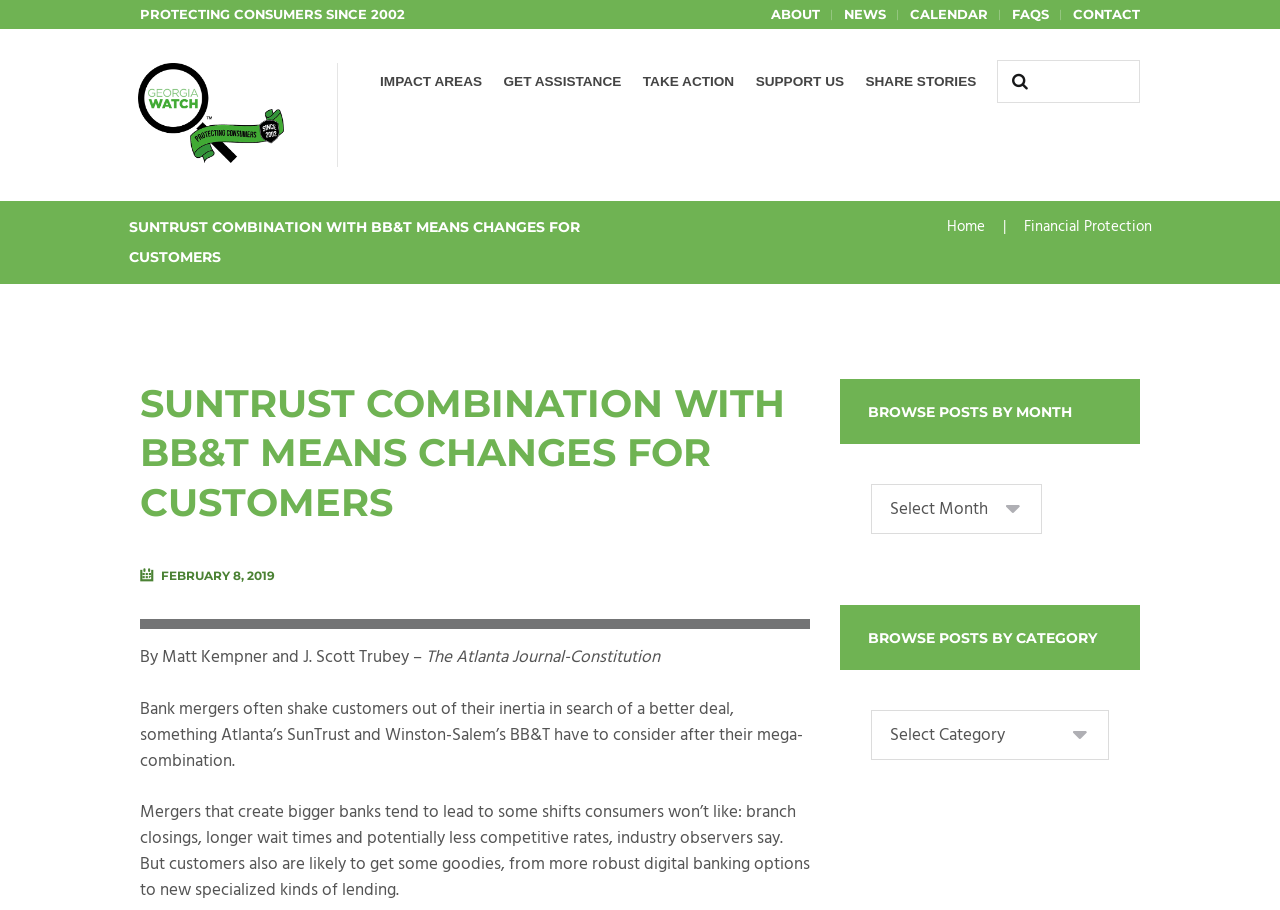Find the bounding box coordinates of the area that needs to be clicked in order to achieve the following instruction: "View IMPACT AREAS". The coordinates should be specified as four float numbers between 0 and 1, i.e., [left, top, right, bottom].

[0.289, 0.042, 0.385, 0.137]